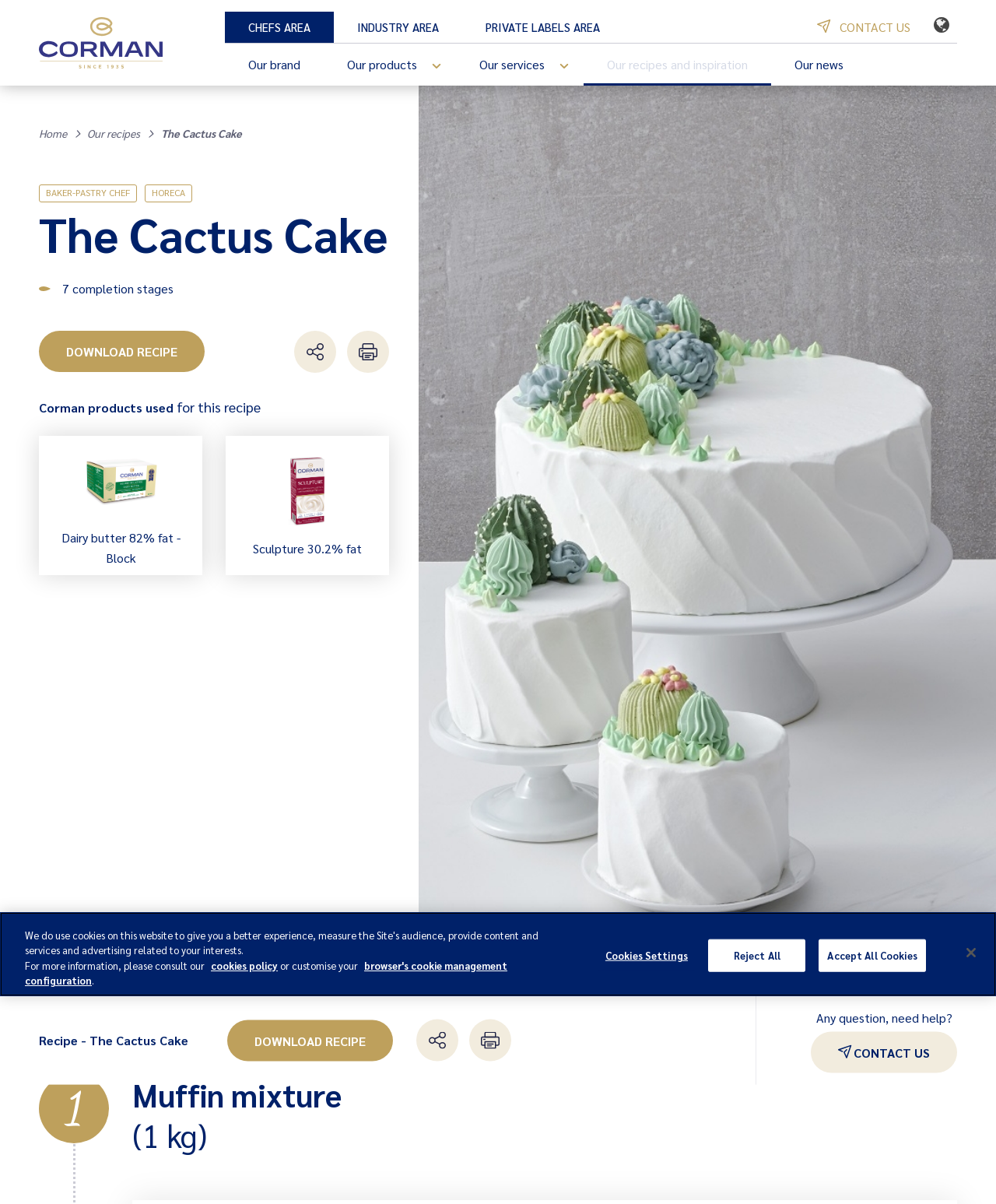Examine the screenshot and answer the question in as much detail as possible: How many completion stages are there in this recipe?

The number of completion stages can be found in the static text element with bounding box coordinates [0.062, 0.233, 0.174, 0.246], which says '7 completion stages'.